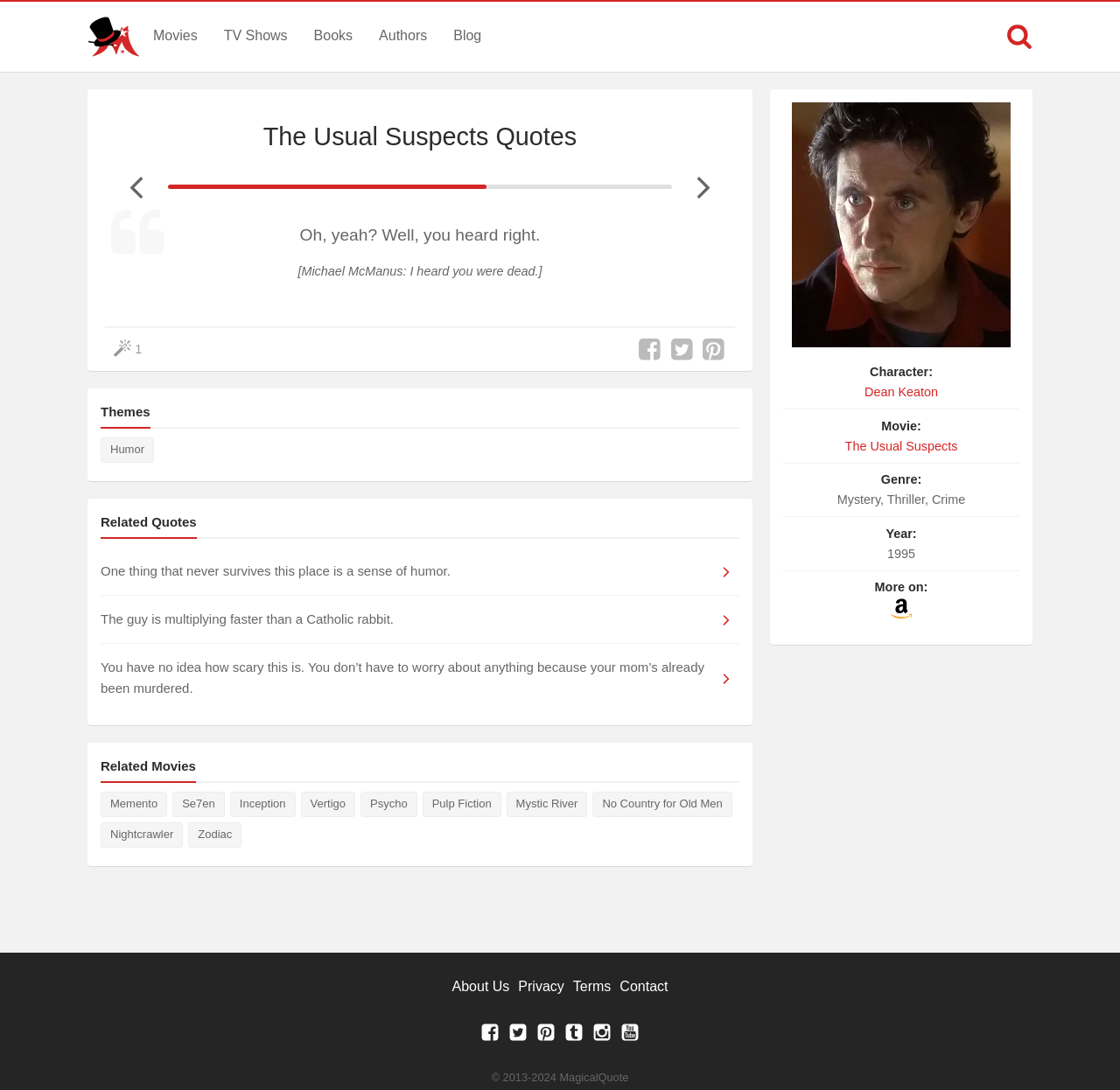What is the name of the movie related to the quote?
Using the image, answer in one word or phrase.

The Usual Suspects